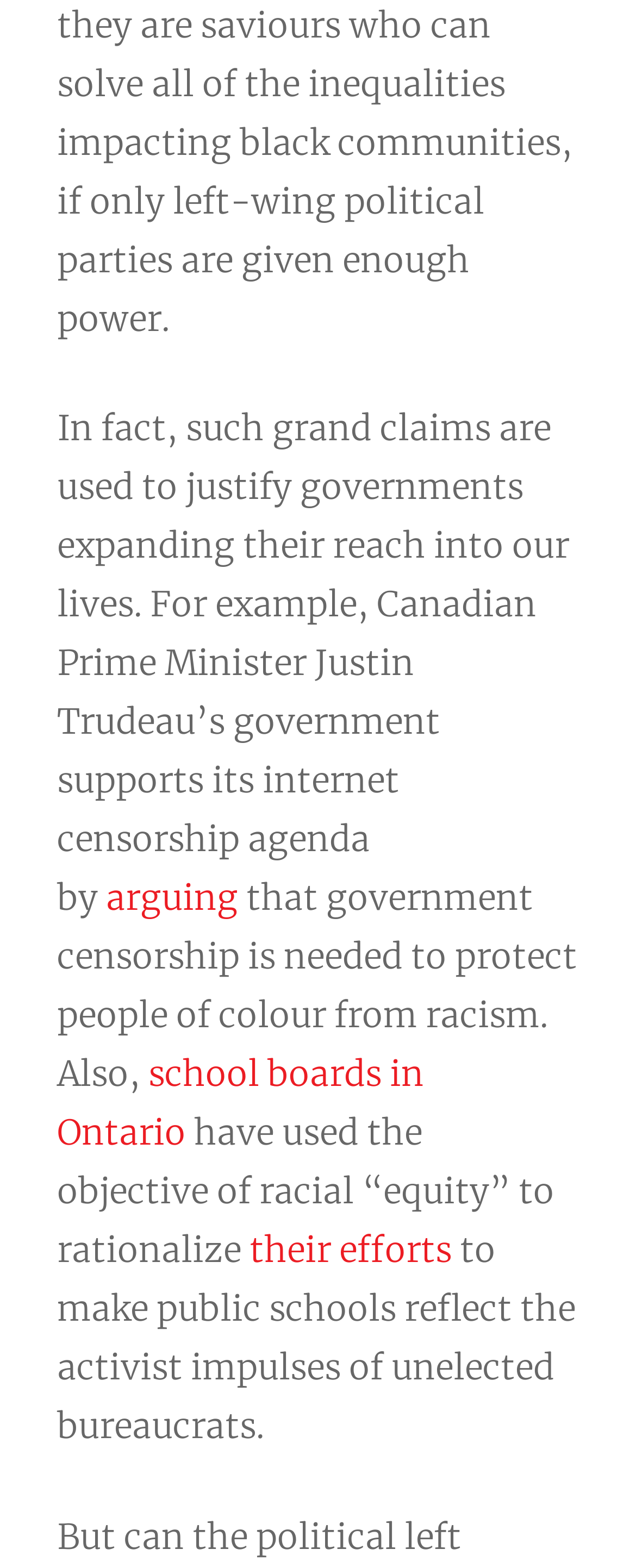Identify the bounding box for the UI element described as: "arguing". The coordinates should be four float numbers between 0 and 1, i.e., [left, top, right, bottom].

[0.167, 0.558, 0.374, 0.586]